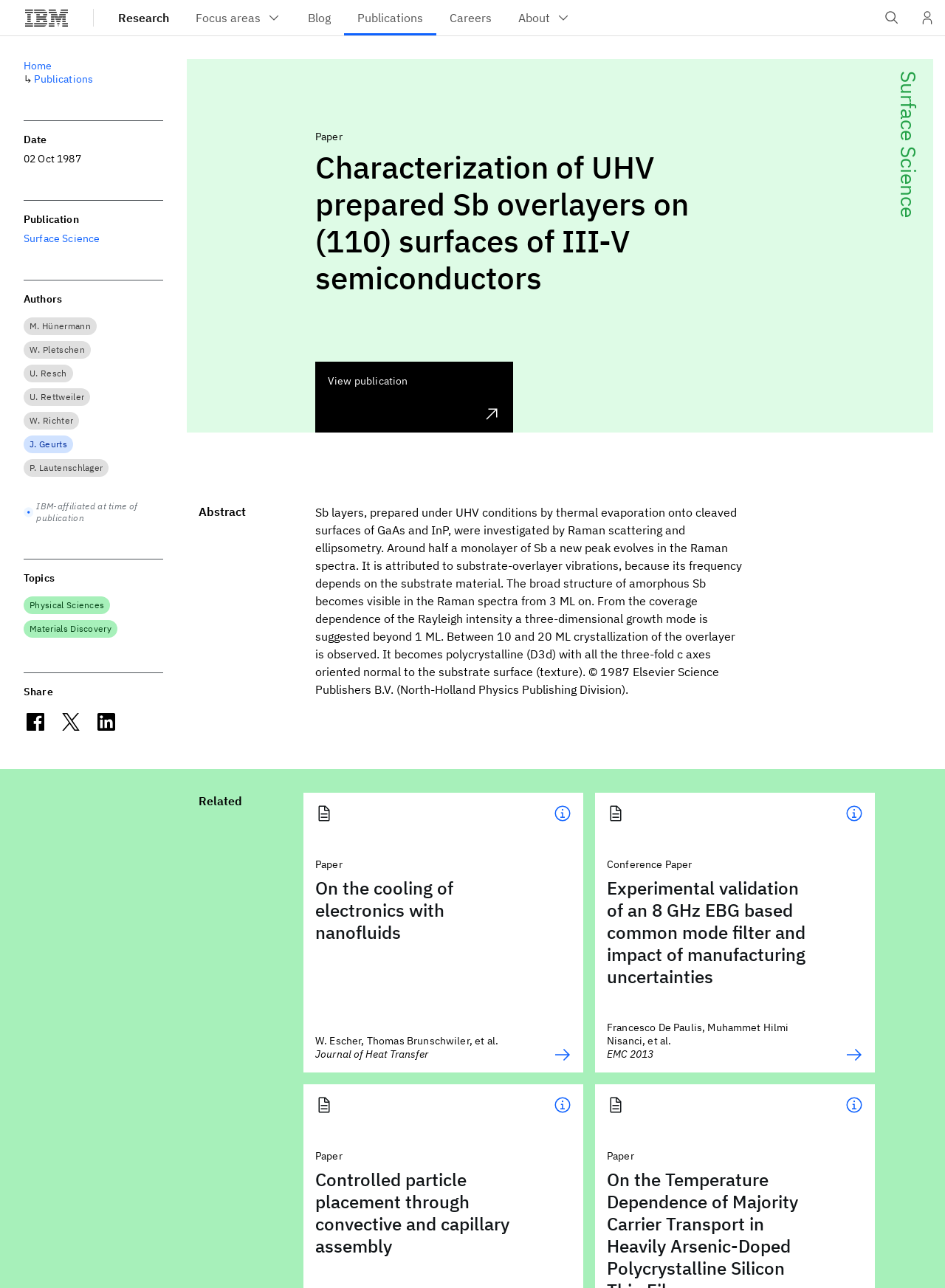What is the name of the journal where the paper was published?
Provide a detailed and well-explained answer to the question.

The name of the journal where the paper was published can be found in the section 'Publication' which displays the name of the journal 'Surface Science'.